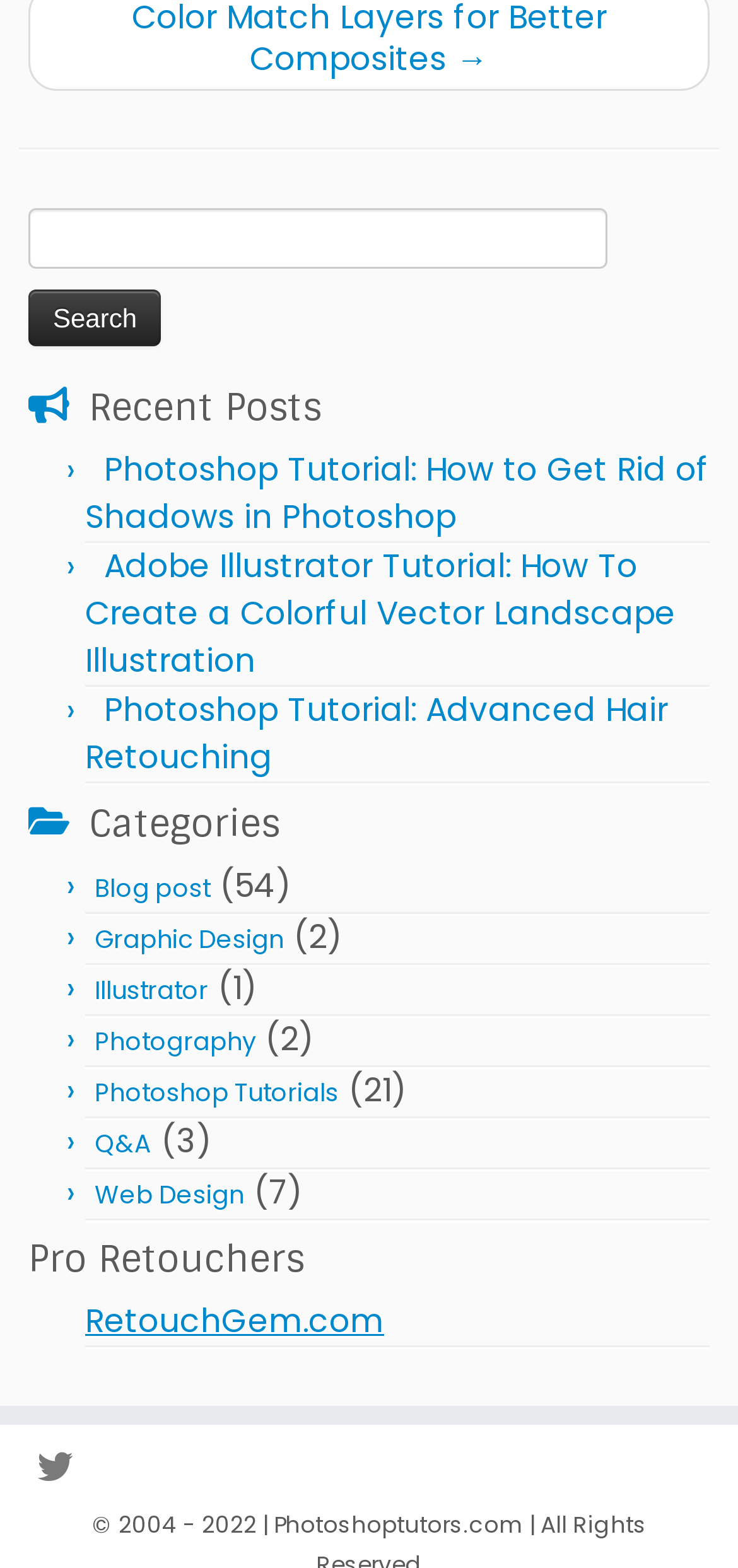How many links are there in the 'Categories' section?
Based on the image, give a one-word or short phrase answer.

8